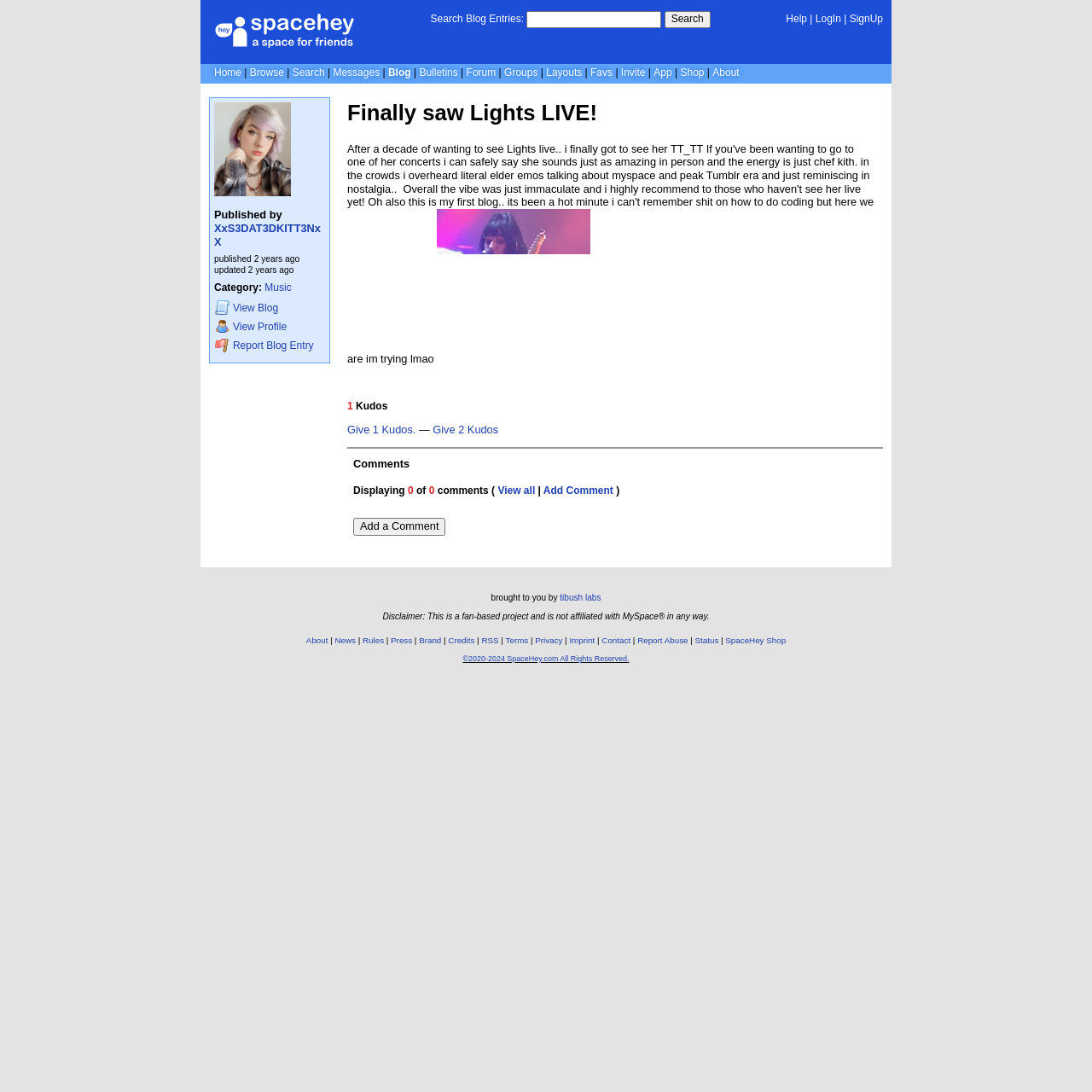Find the bounding box coordinates of the clickable area required to complete the following action: "Give 1 Kudos".

[0.318, 0.388, 0.381, 0.4]